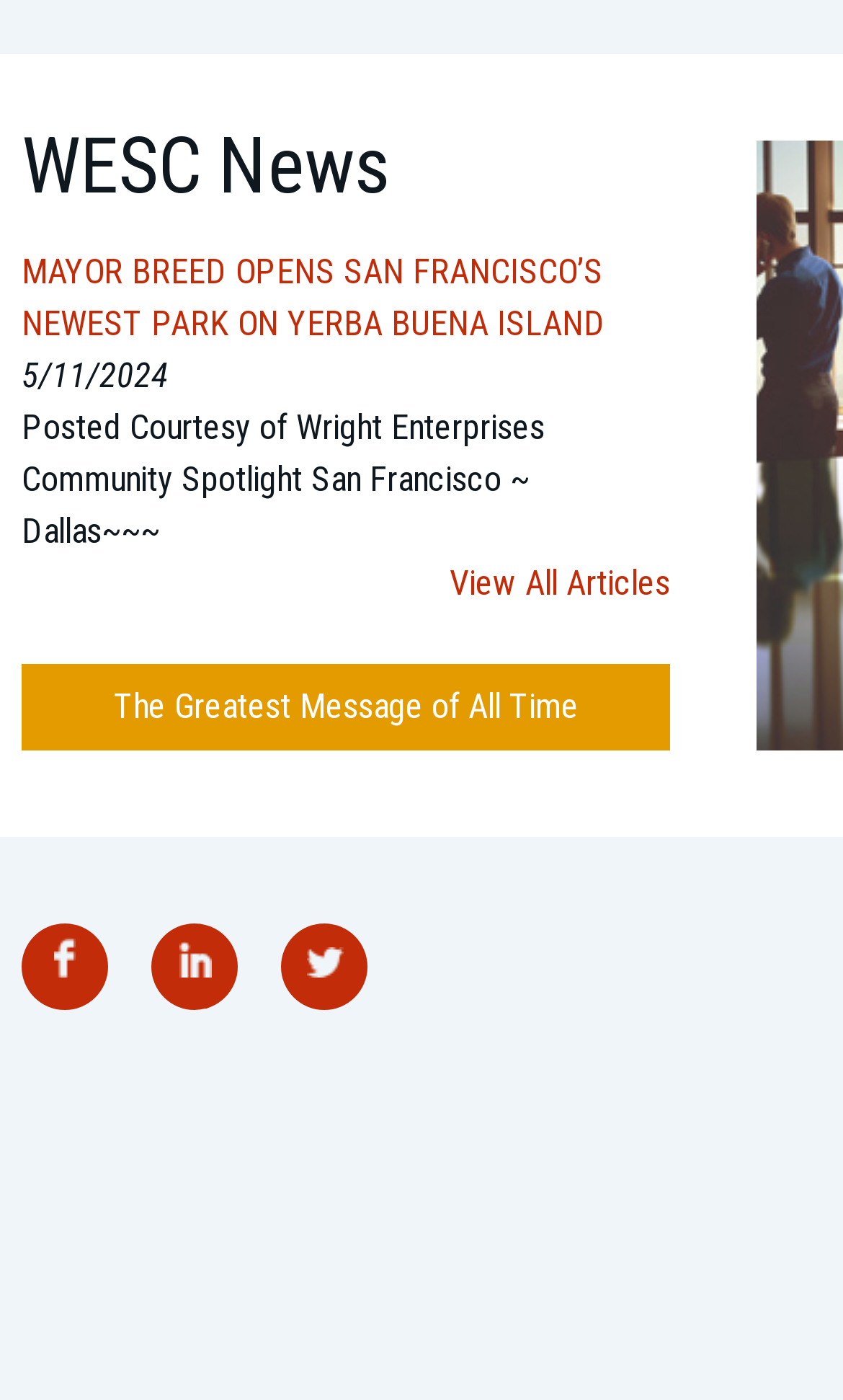Please provide the bounding box coordinates for the UI element as described: "View All Articles". The coordinates must be four floats between 0 and 1, represented as [left, top, right, bottom].

[0.533, 0.402, 0.795, 0.431]